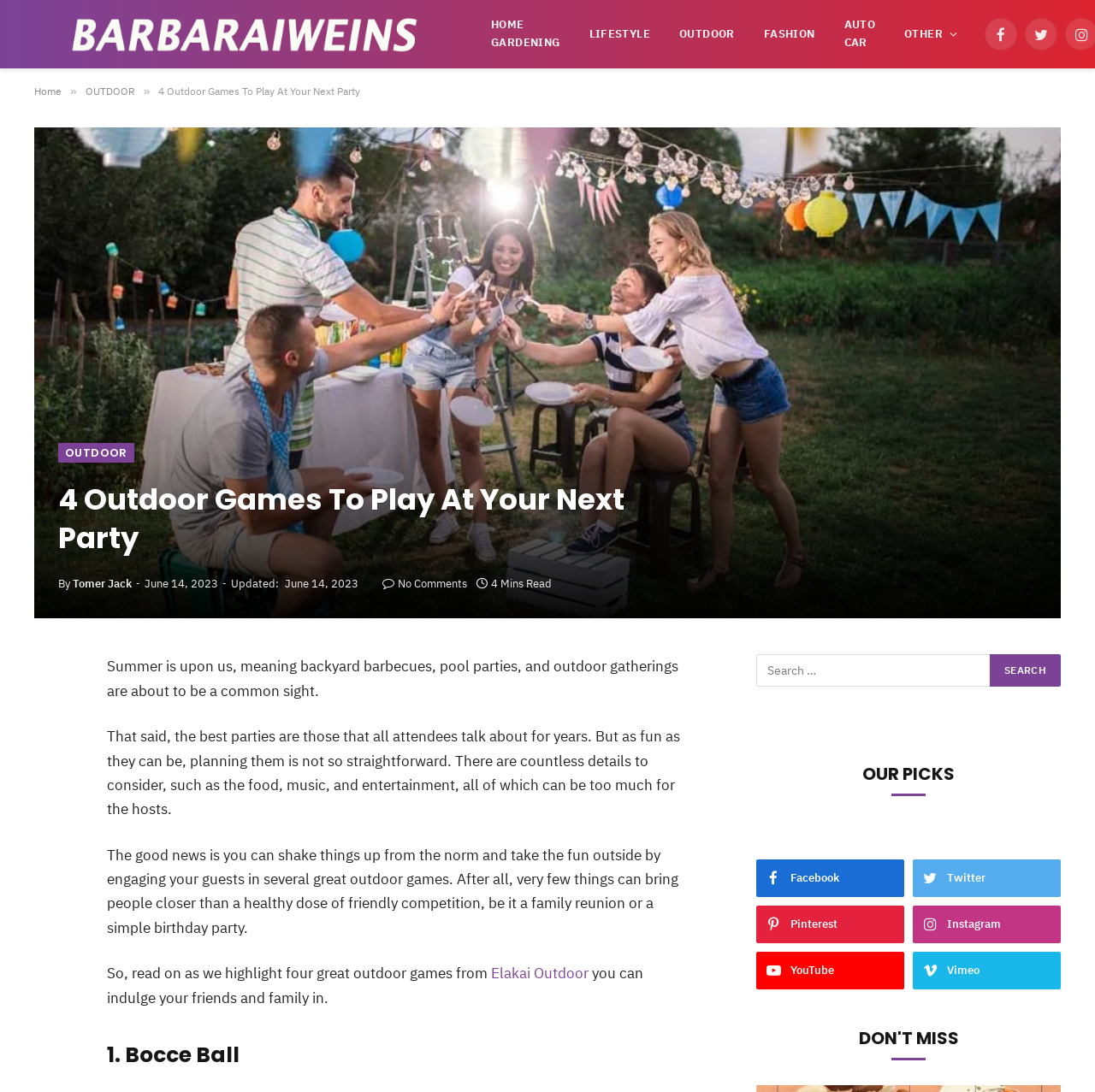Identify the bounding box coordinates for the region of the element that should be clicked to carry out the instruction: "Visit the Elakai Outdoor website". The bounding box coordinates should be four float numbers between 0 and 1, i.e., [left, top, right, bottom].

[0.448, 0.883, 0.538, 0.9]